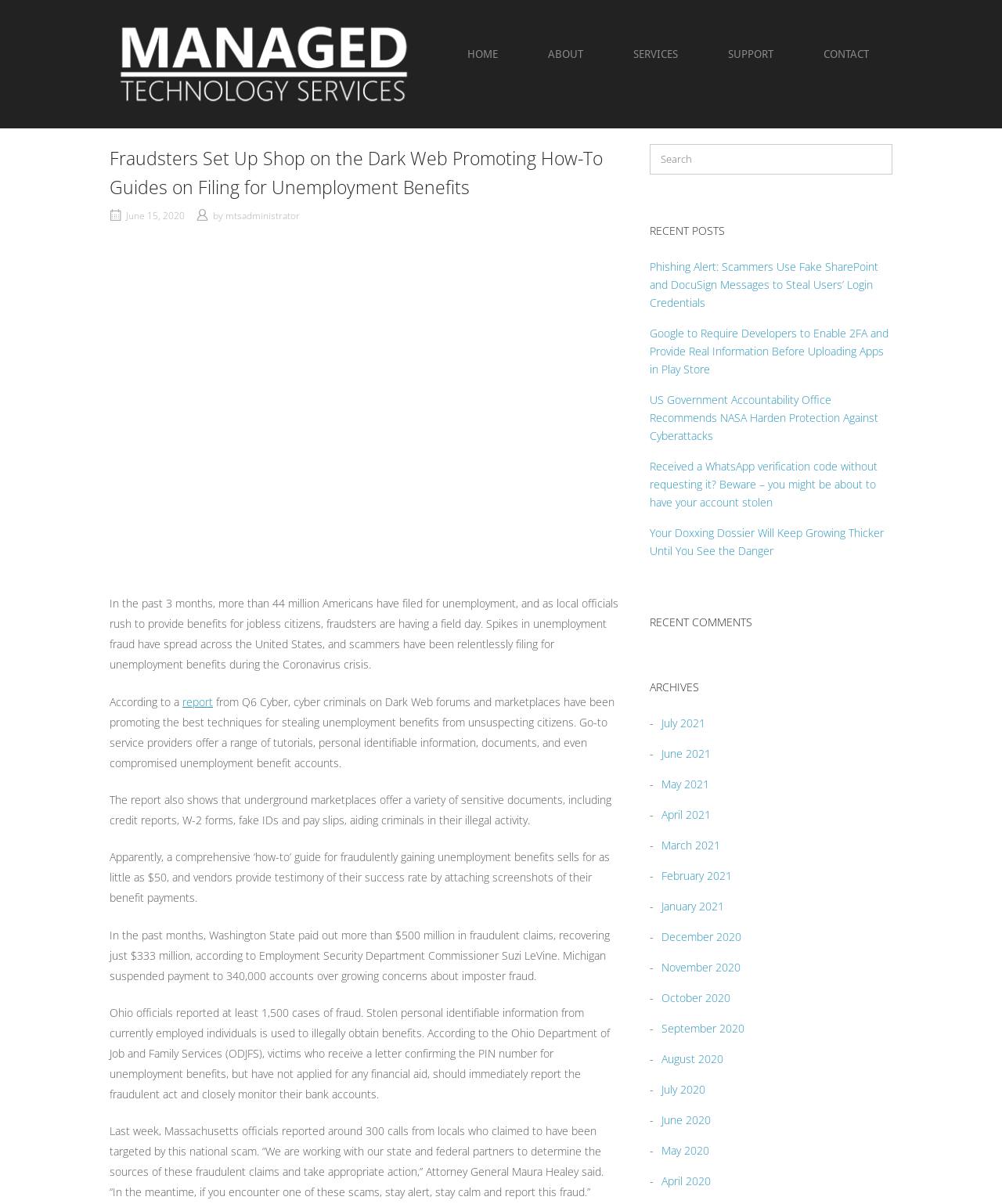Describe in detail what you see on the webpage.

This webpage is about a news article discussing fraudsters promoting how-to guides on filing for unemployment benefits on the dark web. At the top of the page, there is a navigation menu with links to "Home", "About", "Services", "Support", and "Contact". On the top right, there is a button to open a search bar.

The main article is divided into several paragraphs, with a heading that matches the title of the webpage. The article discusses how fraudsters are taking advantage of the coronavirus crisis to file for unemployment benefits, and how they are promoting their services on the dark web. The article cites reports from various states, including Washington, Michigan, Ohio, and Massachusetts, about the fraudulent claims and the measures being taken to combat them.

On the right side of the page, there are three sections: "Recent Posts", "Recent Comments", and "Archives". The "Recent Posts" section lists several links to other news articles, while the "Recent Comments" section is empty. The "Archives" section lists links to monthly archives of news articles, from July 2021 to April 2020.

At the bottom of the page, there is a "Scroll to top" button and an image.